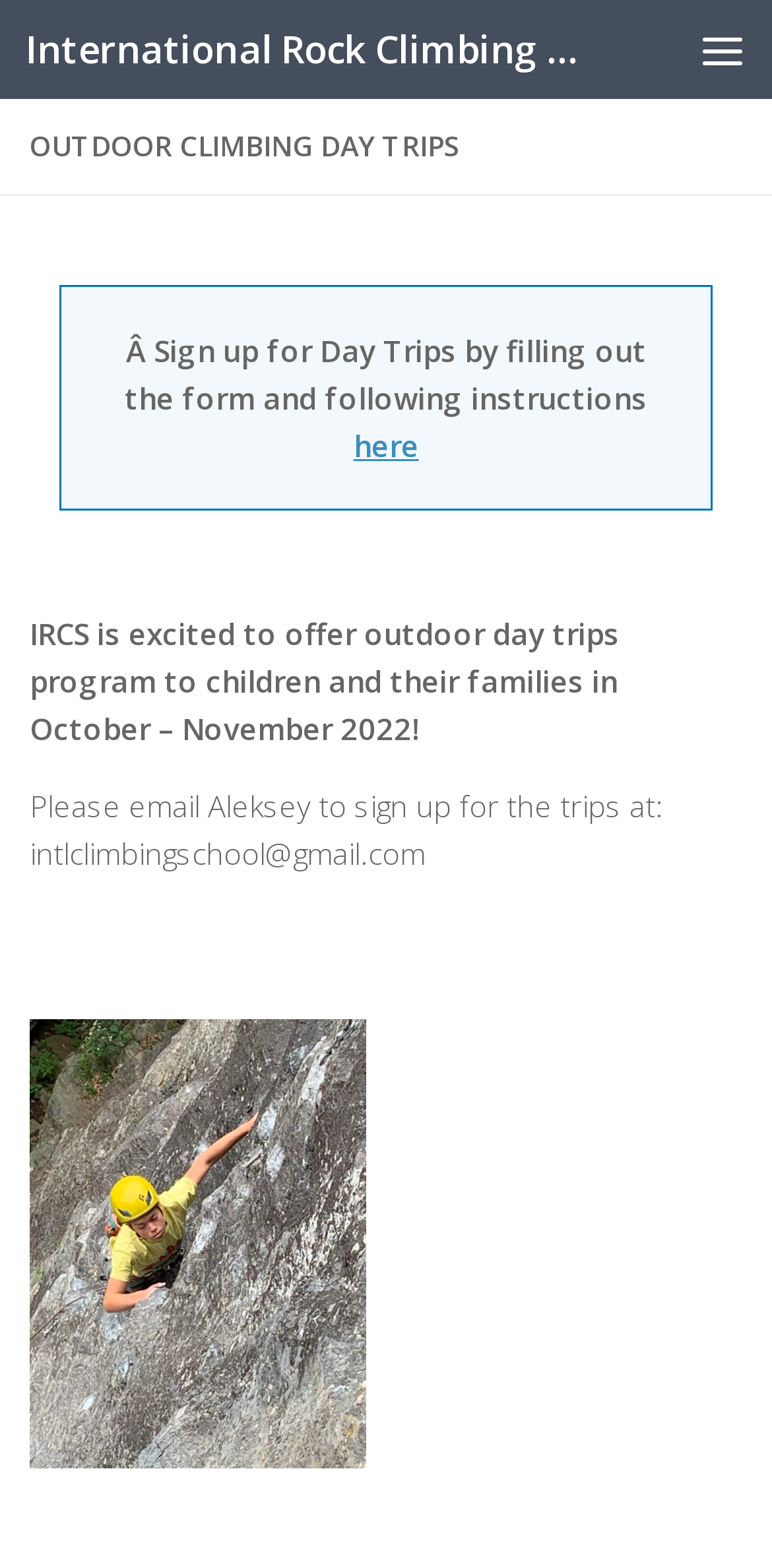Answer the question briefly using a single word or phrase: 
What is the name of the school?

International Rock Climbing School